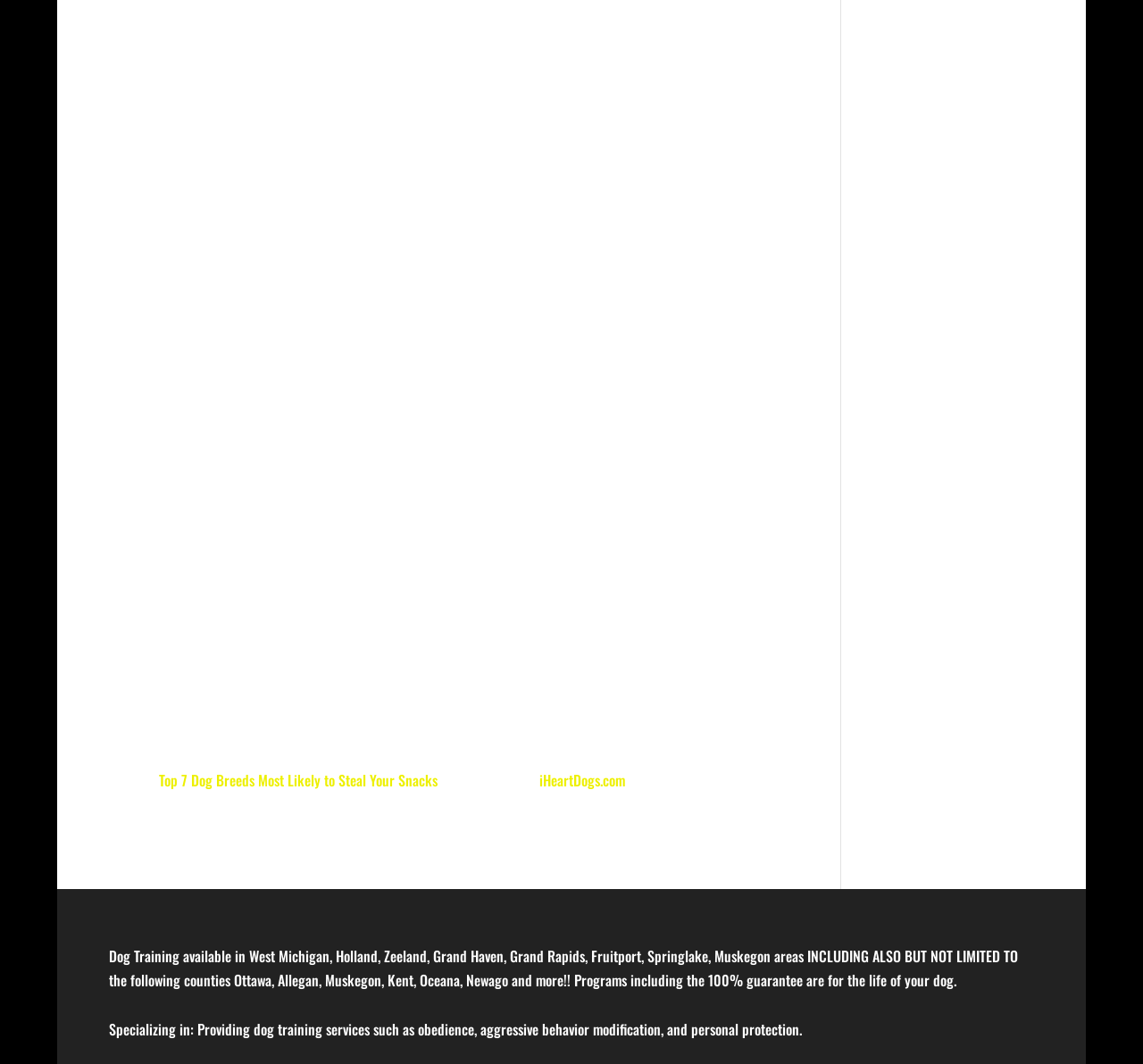Using the information in the image, could you please answer the following question in detail:
What is the main topic of the article?

The article discusses dog breeds that are likely to steal snacks, including Cocker Spaniels, and the importance of balancing their snack-stealing tendencies with proper nutrition and exercise.